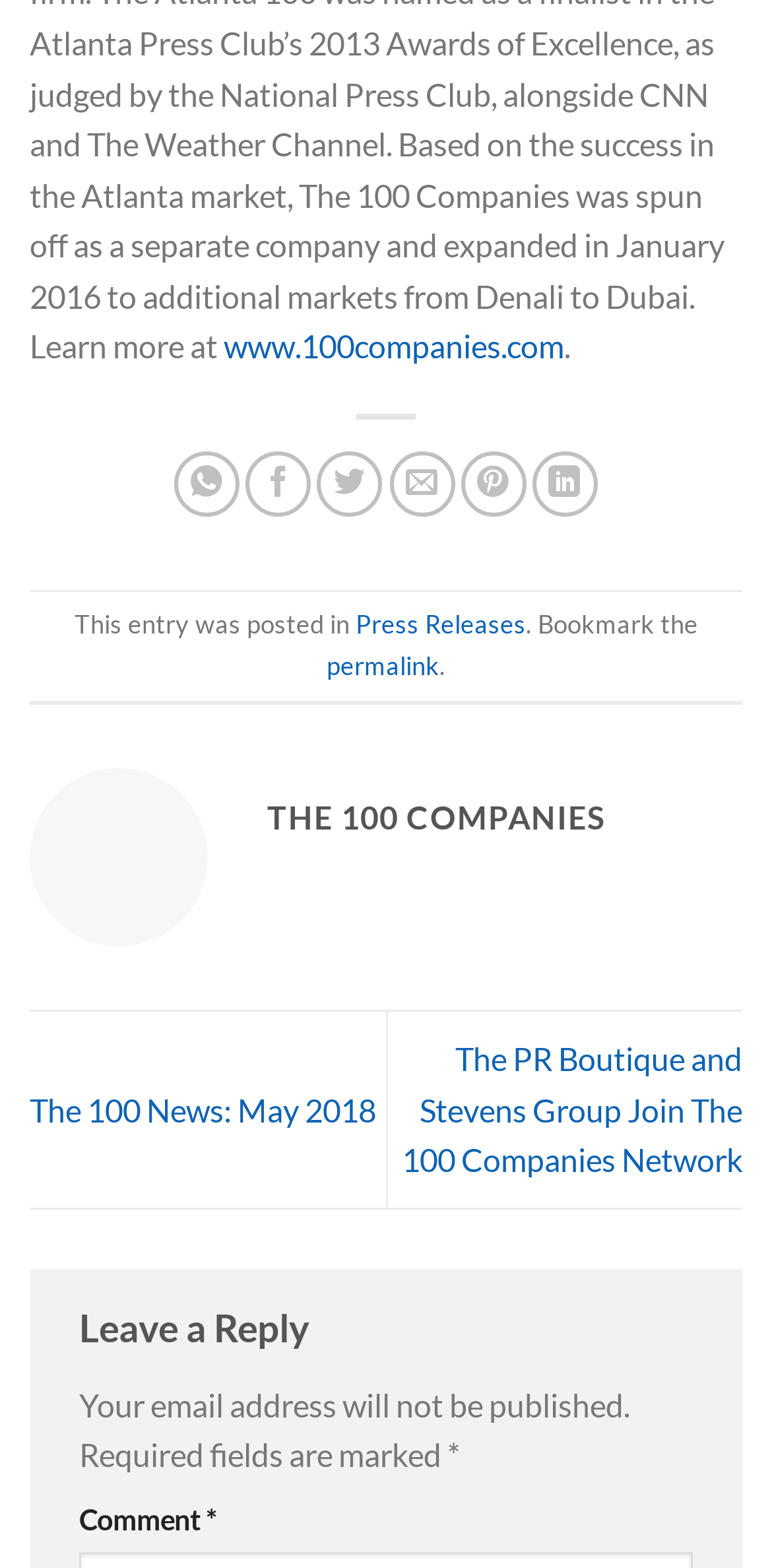Use a single word or phrase to answer the question: 
What is the required field marked in the comment section?

Email address